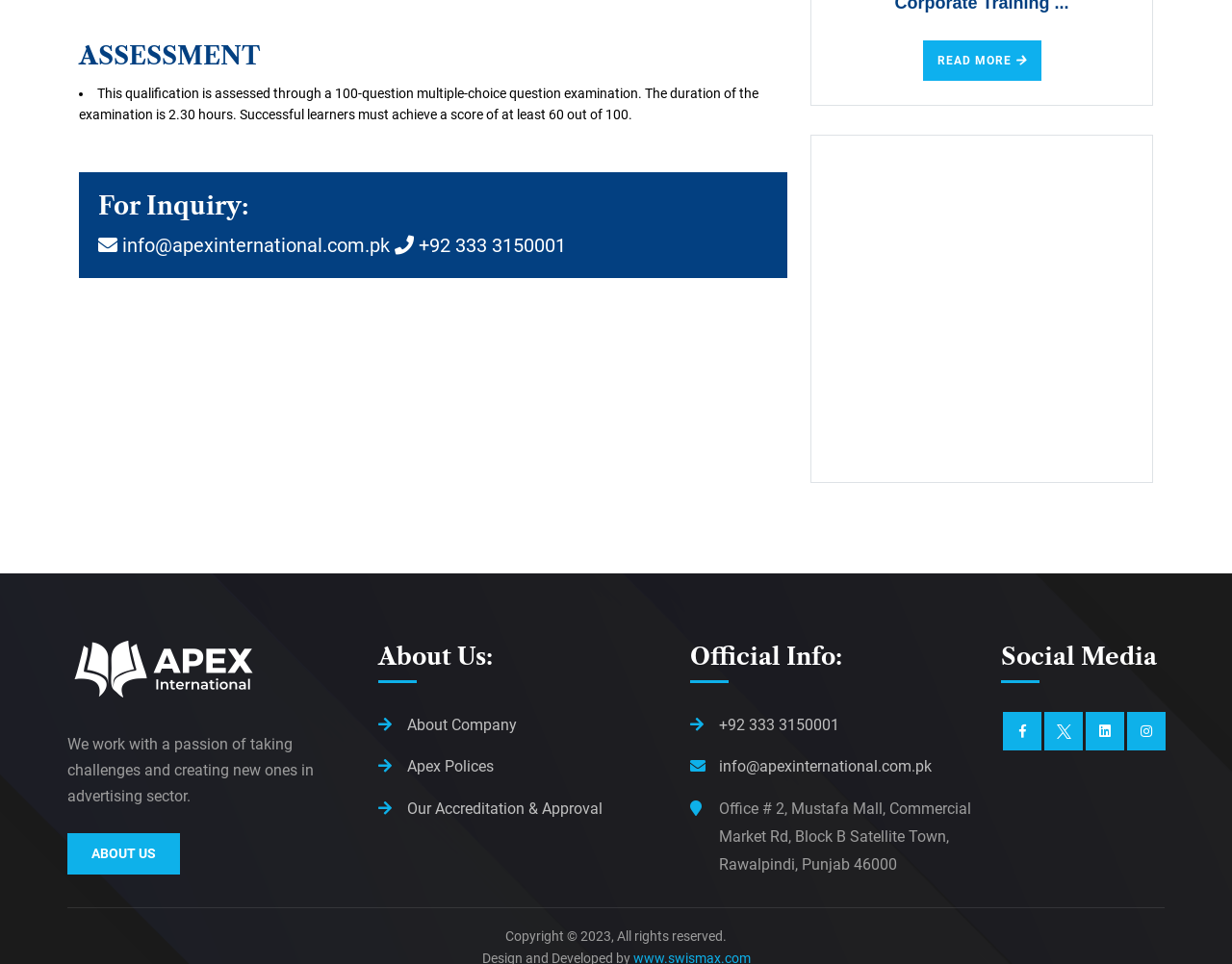By analyzing the image, answer the following question with a detailed response: What is the duration of the examination?

The answer can be found in the StaticText element with the text 'This qualification is assessed through a 100-question multiple-choice question examination. The duration of the examination is 2.30 hours. Successful learners must achieve a score of at least 60 out of 100.' which is a child of the Root Element.